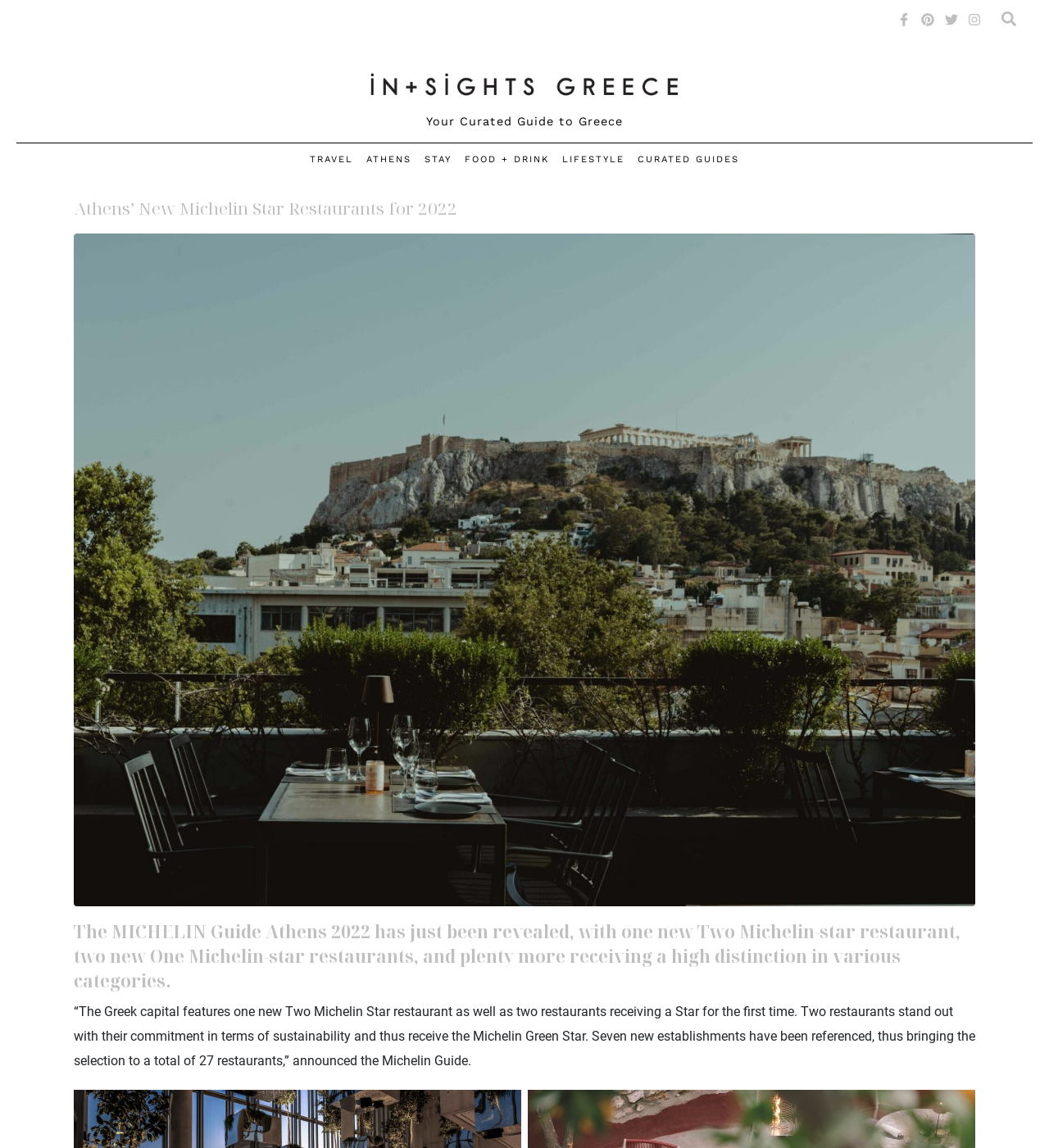Provide the bounding box coordinates of the area you need to click to execute the following instruction: "Search for something".

[0.955, 0.0, 0.969, 0.034]